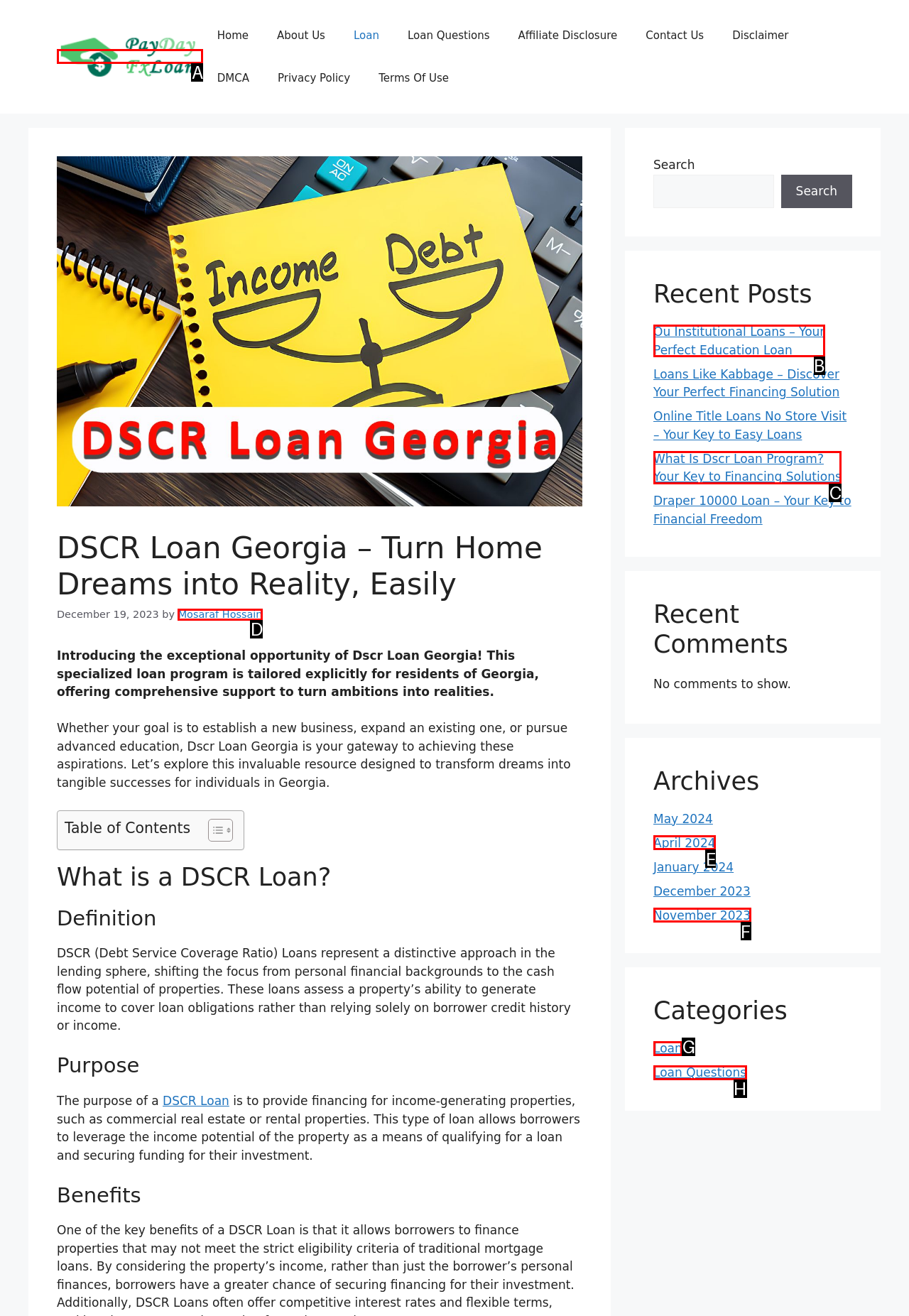Determine the option that best fits the description: April 2024
Reply with the letter of the correct option directly.

E